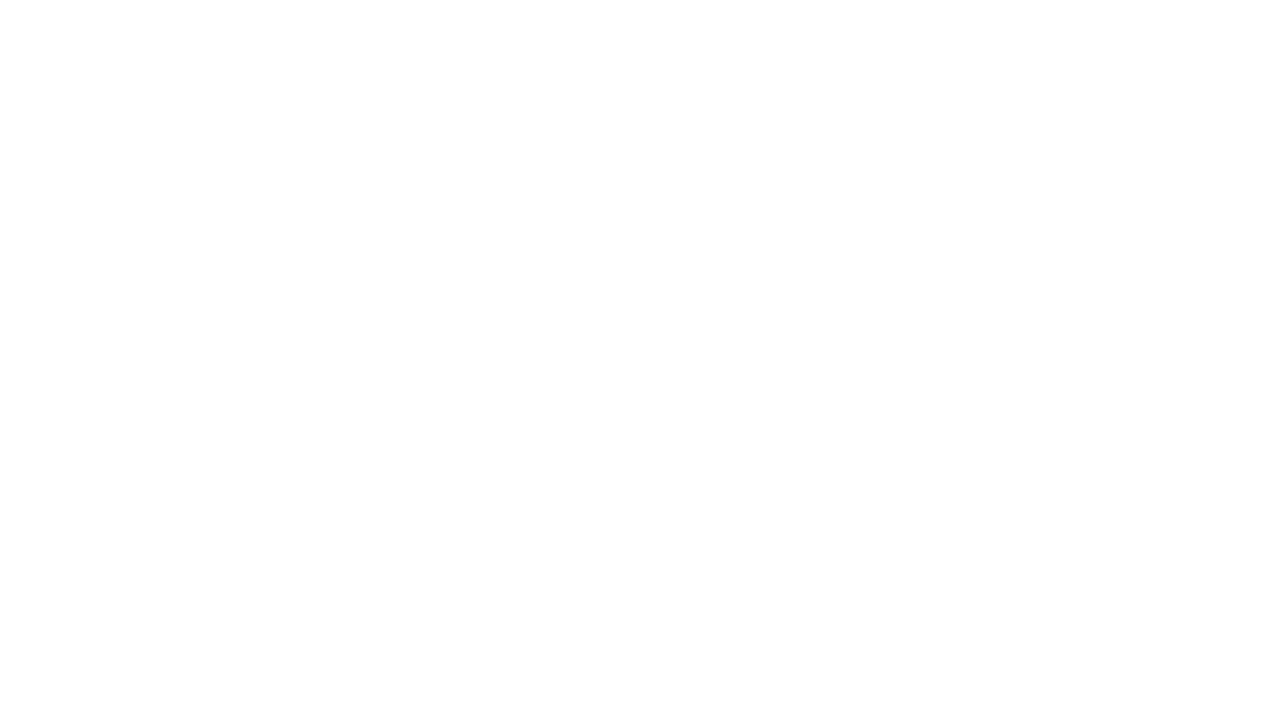Respond with a single word or phrase:
What types of products does the company offer?

Glass wool, rubber and plastic heat preservation material, rock wool thermal insulation material, etc.